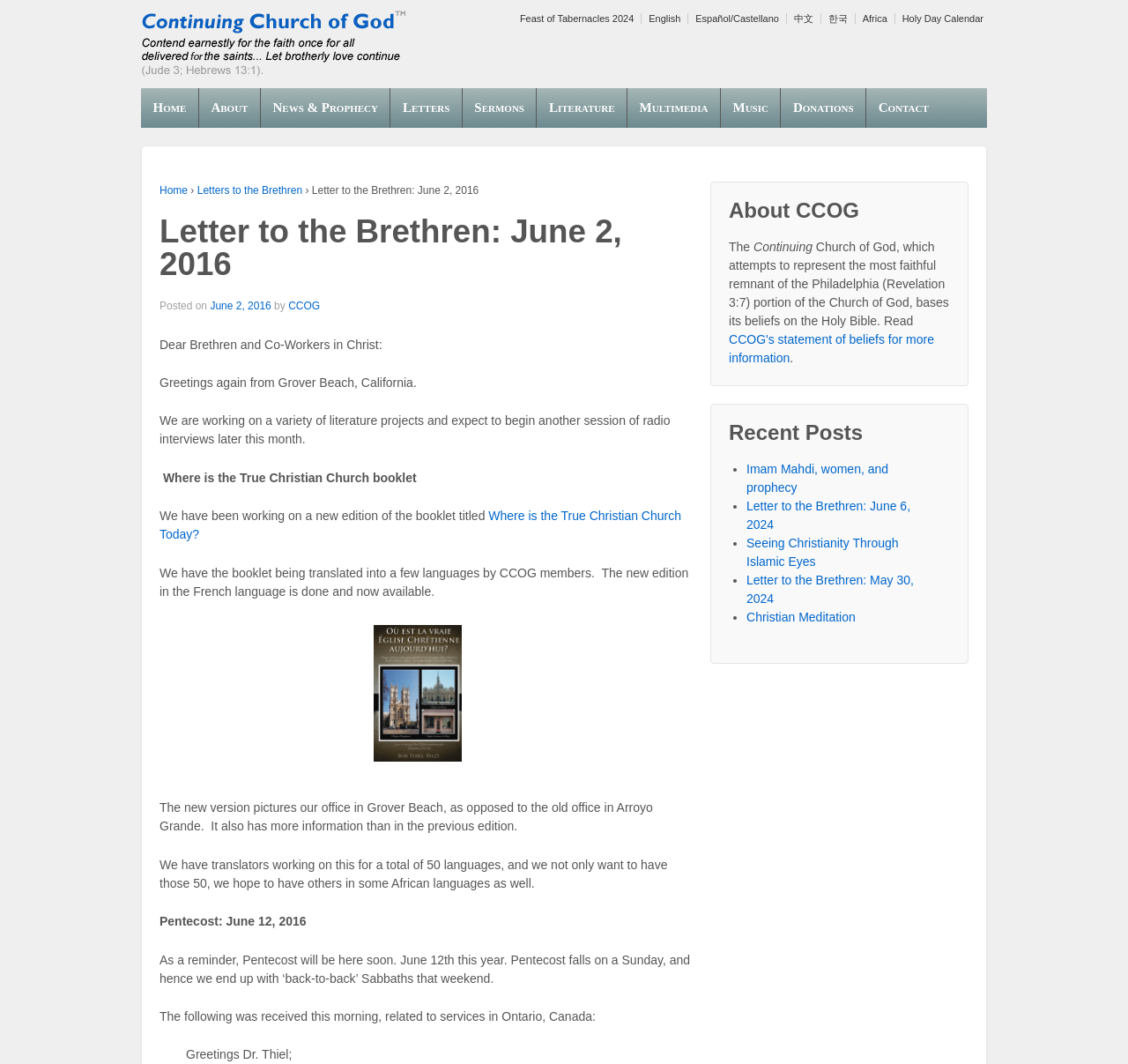Examine the screenshot and answer the question in as much detail as possible: What is the name of the organization?

The organization's name can be found in the logo at the top of the webpage, which is 'CCOG'. This abbreviation is also mentioned in the text as 'Continuing Church of God'.